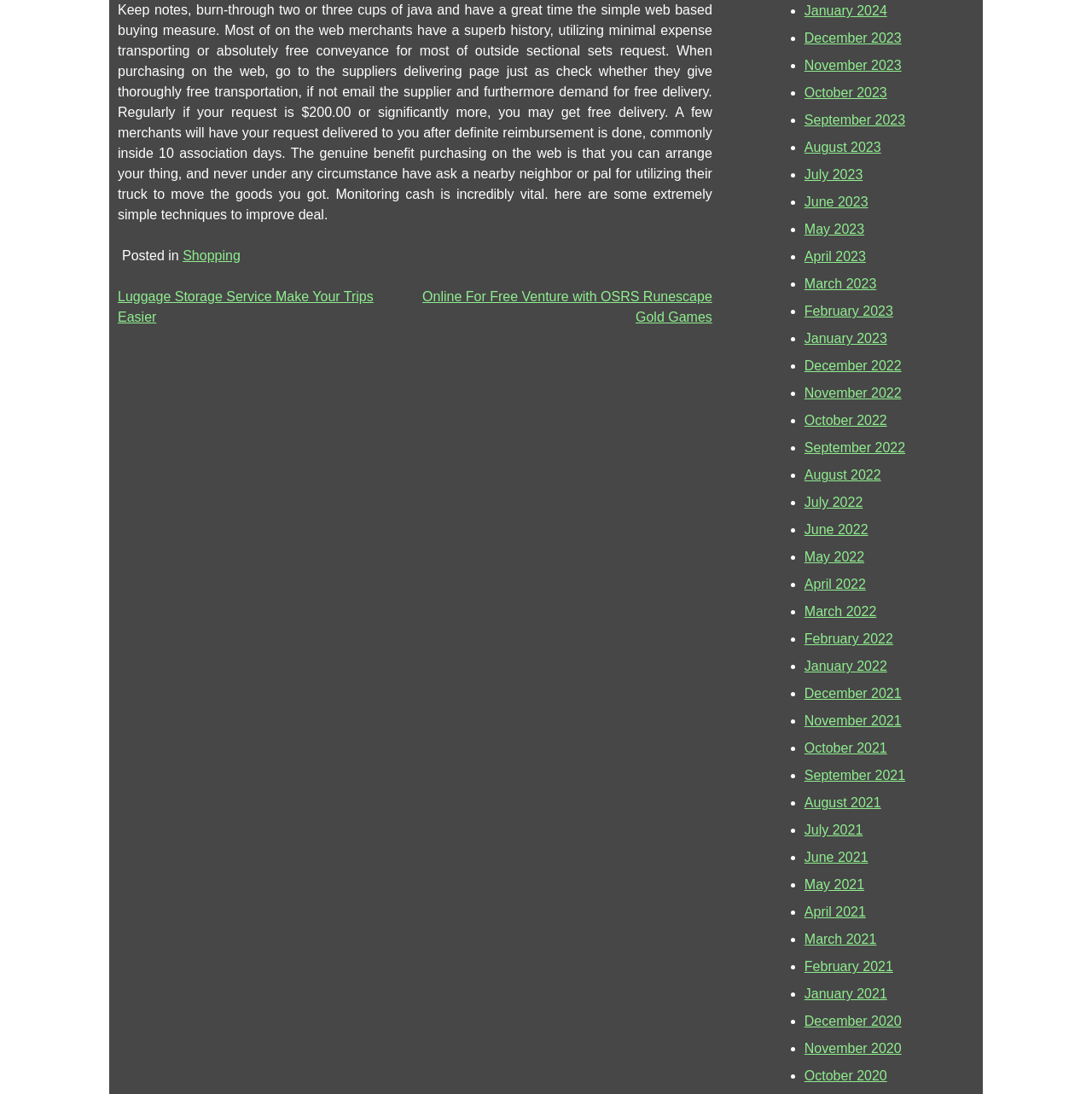Locate the bounding box coordinates of the element to click to perform the following action: 'Go to 'Luggage Storage Service Make Your Trips Easier''. The coordinates should be given as four float values between 0 and 1, in the form of [left, top, right, bottom].

[0.108, 0.264, 0.342, 0.296]